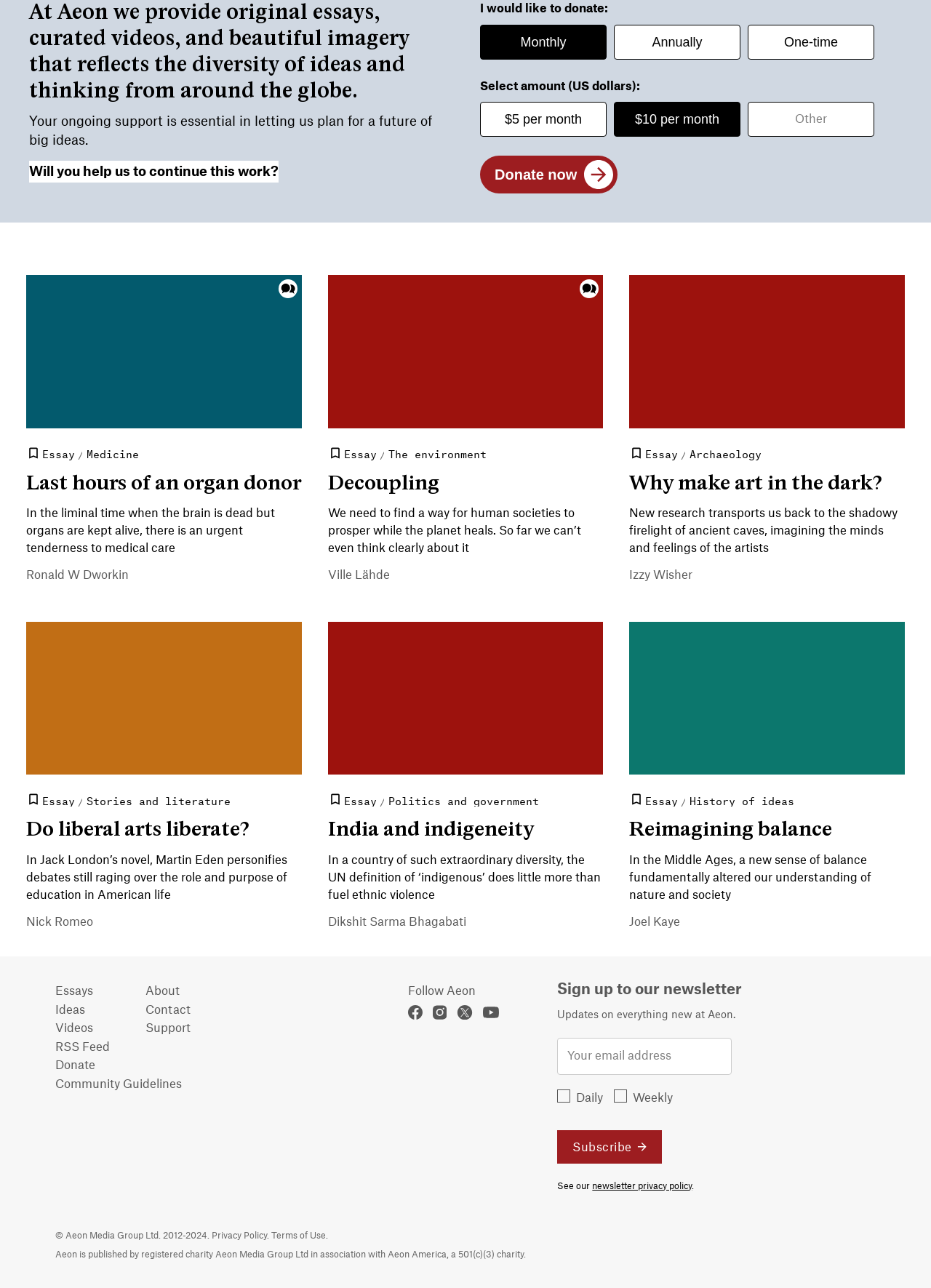Identify the bounding box coordinates for the element you need to click to achieve the following task: "Subscribe to the newsletter". The coordinates must be four float values ranging from 0 to 1, formatted as [left, top, right, bottom].

[0.599, 0.877, 0.711, 0.903]